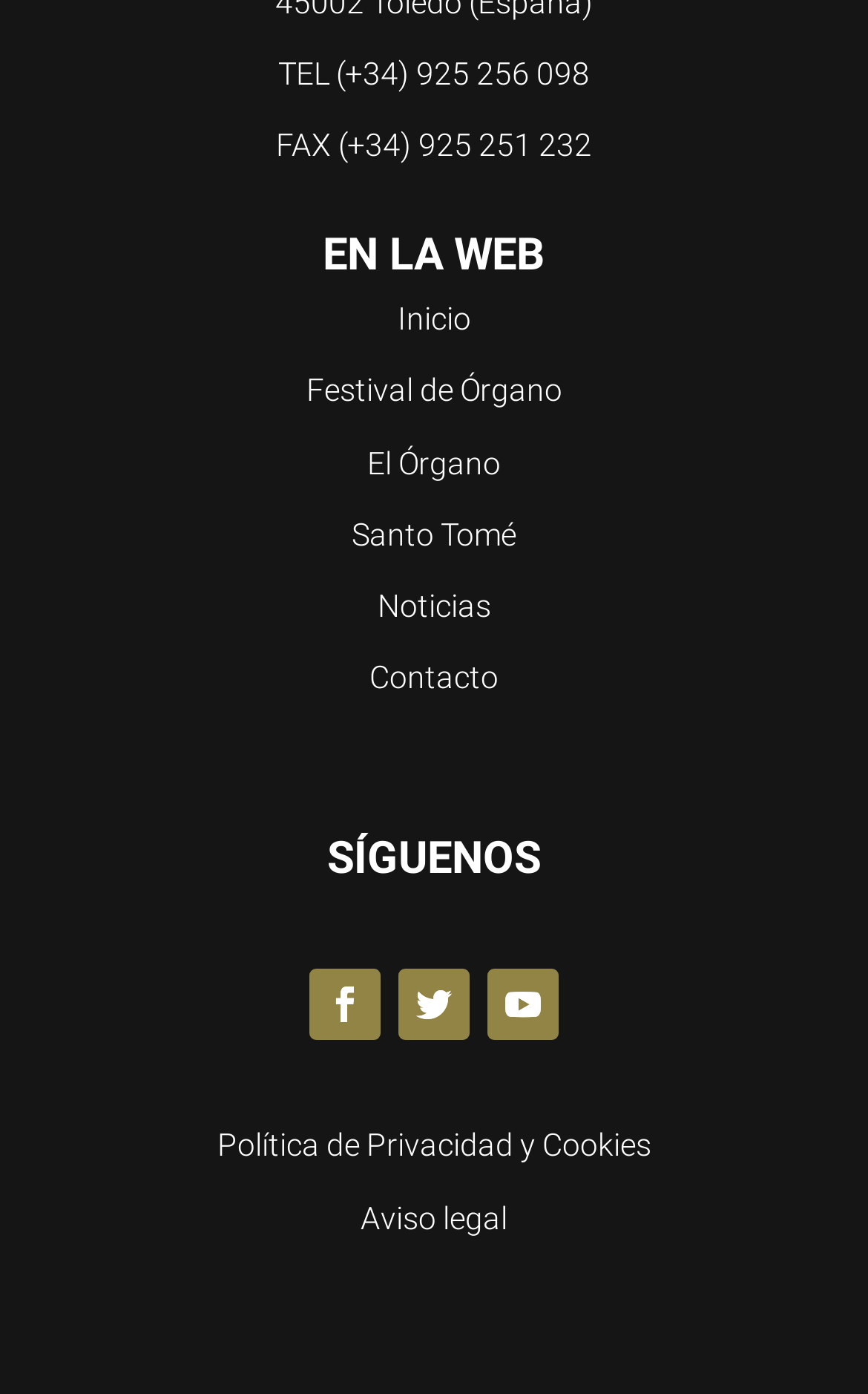Identify the bounding box for the element characterized by the following description: "Política de Privacidad y Cookies".

[0.25, 0.809, 0.75, 0.835]